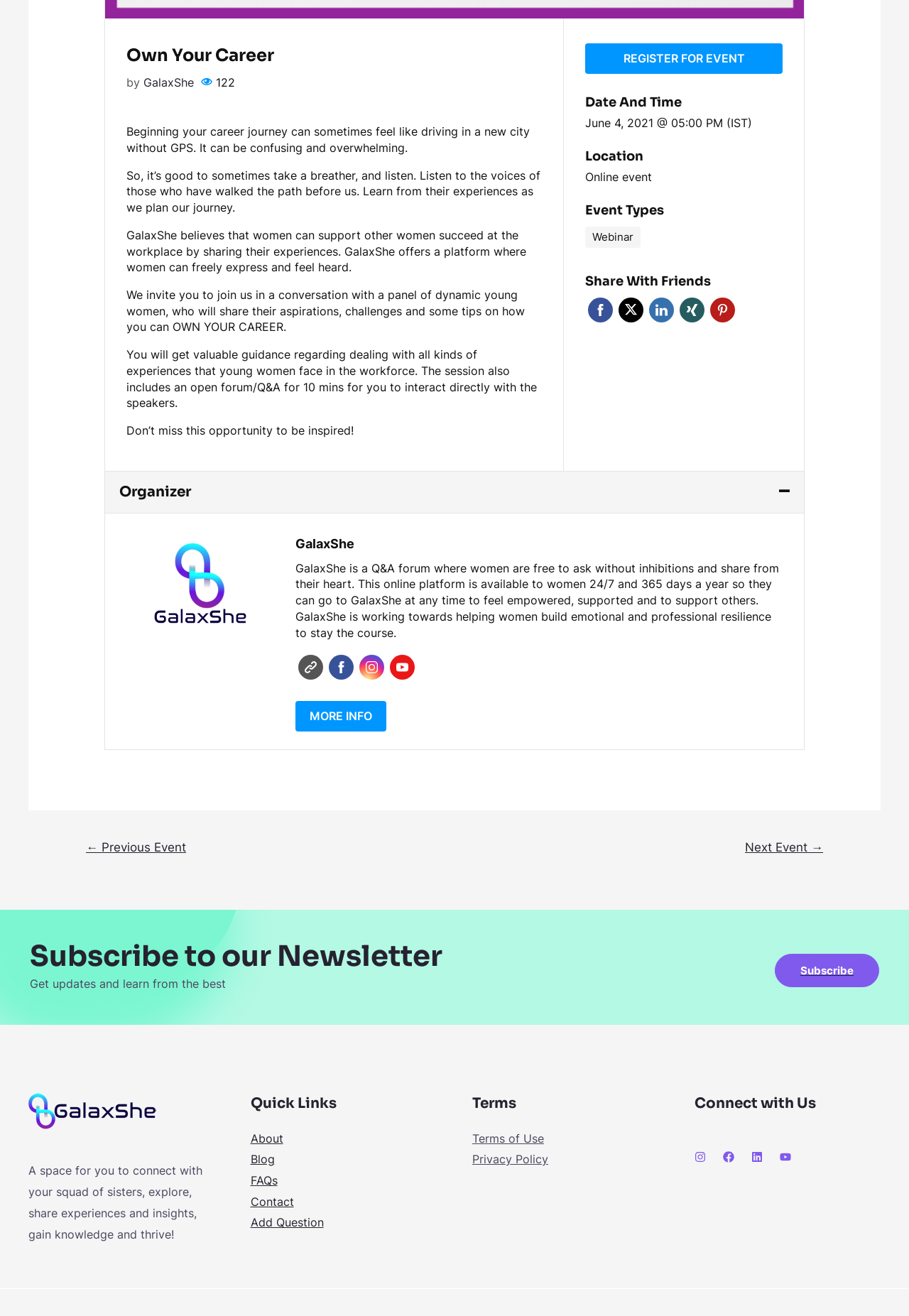When is the event scheduled?
Answer the question with just one word or phrase using the image.

June 4, 2021 @ 05:00 PM (IST)